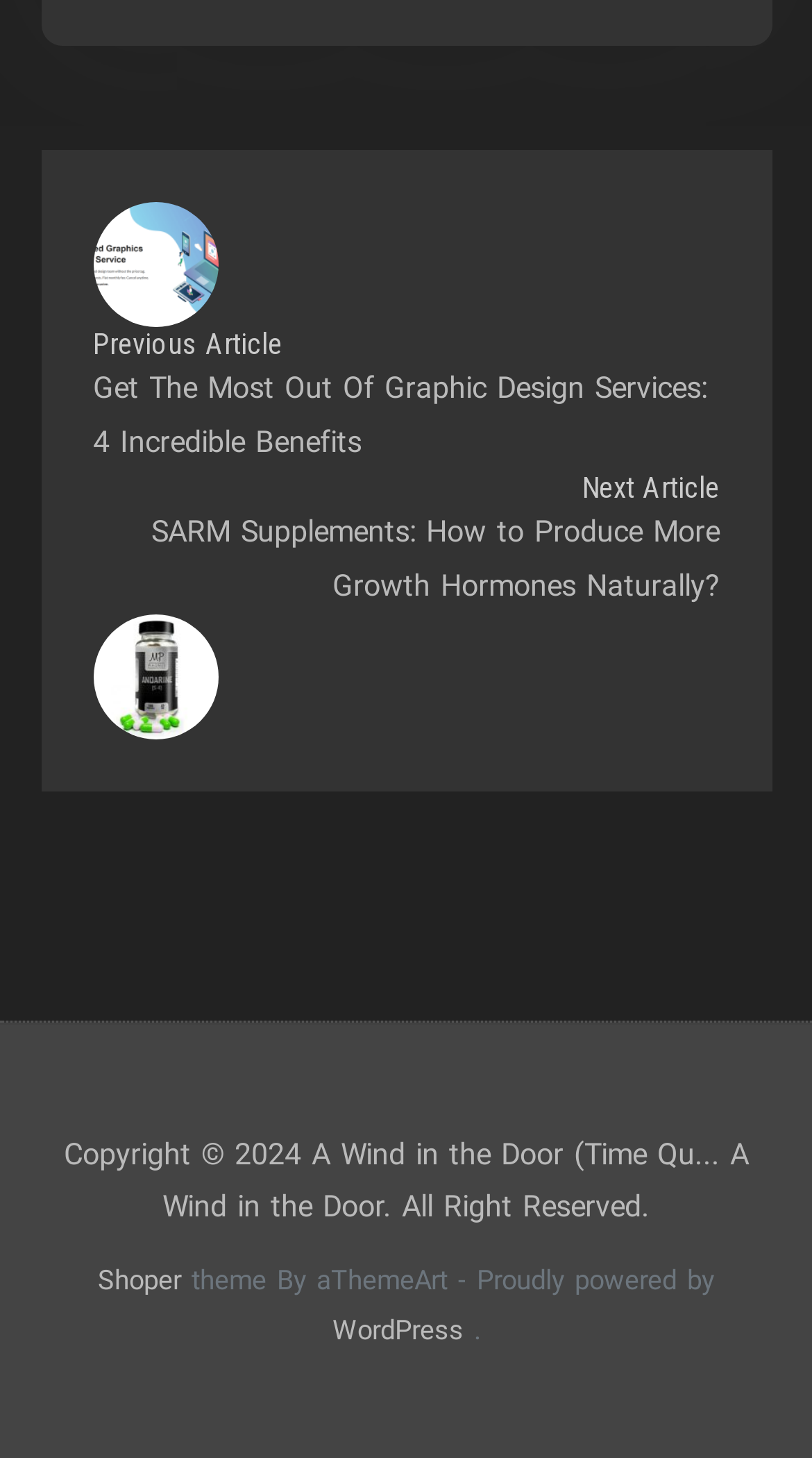What is the topic of the first link?
Based on the screenshot, provide a one-word or short-phrase response.

Graphic Design Services